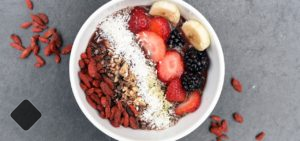What is the purpose of the fruits in the bowl?
Look at the image and construct a detailed response to the question.

The fruits, including sliced bananas, strawberries, and blackberries, not only add a burst of color to the dish but also provide a rich source of vitamins and minerals, making the bowl a nutritious and healthy option.